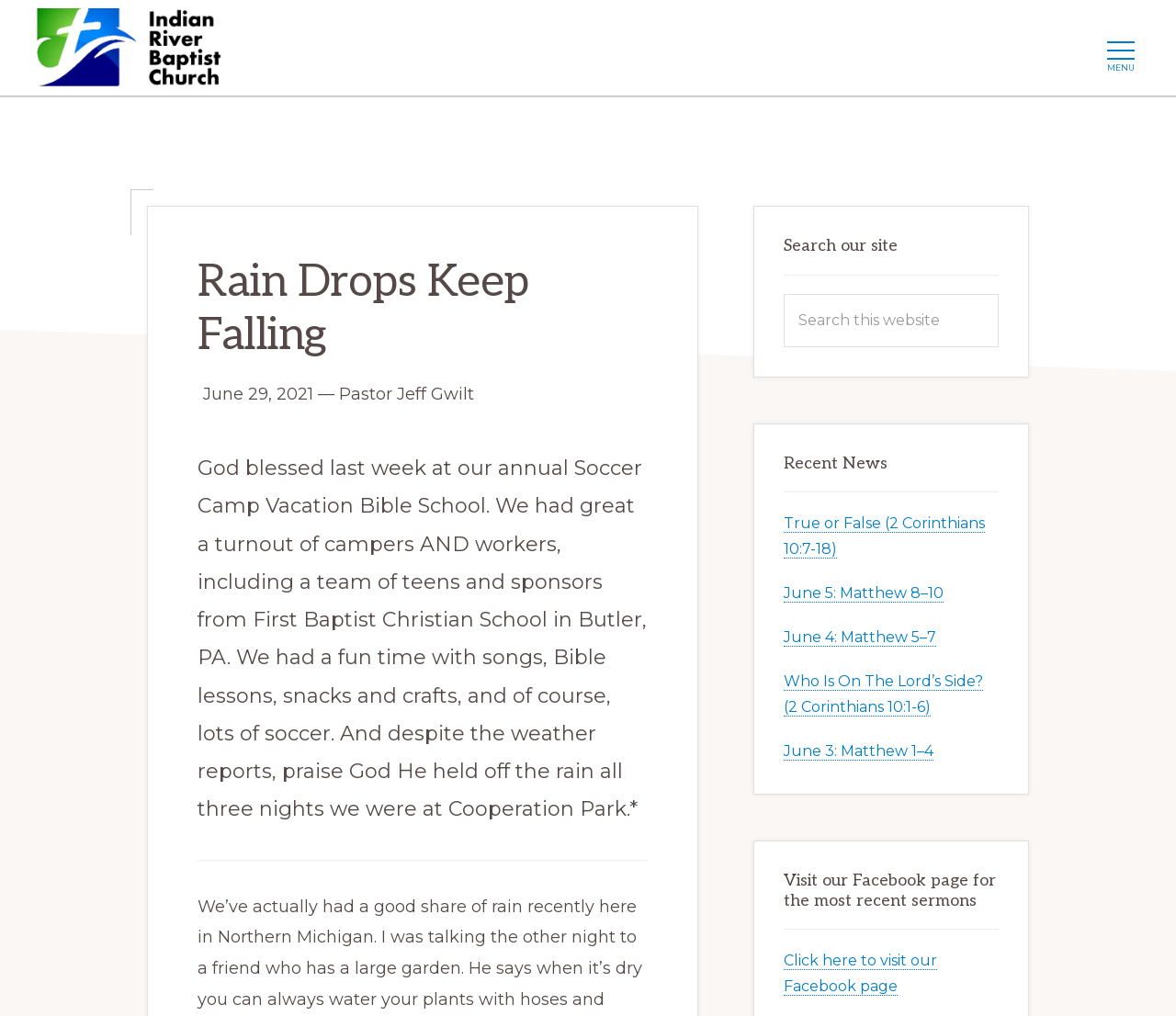Locate the bounding box coordinates of the clickable region necessary to complete the following instruction: "Search this website". Provide the coordinates in the format of four float numbers between 0 and 1, i.e., [left, top, right, bottom].

[0.666, 0.289, 0.849, 0.341]